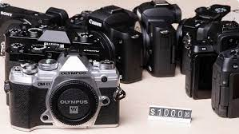What type of photography enthusiasts may be interested in these cameras?
Refer to the screenshot and deliver a thorough answer to the question presented.

The caption suggests that the cameras may appeal to photography enthusiasts who are looking for quality options within a budget, as indicated by the price tag of $1000.